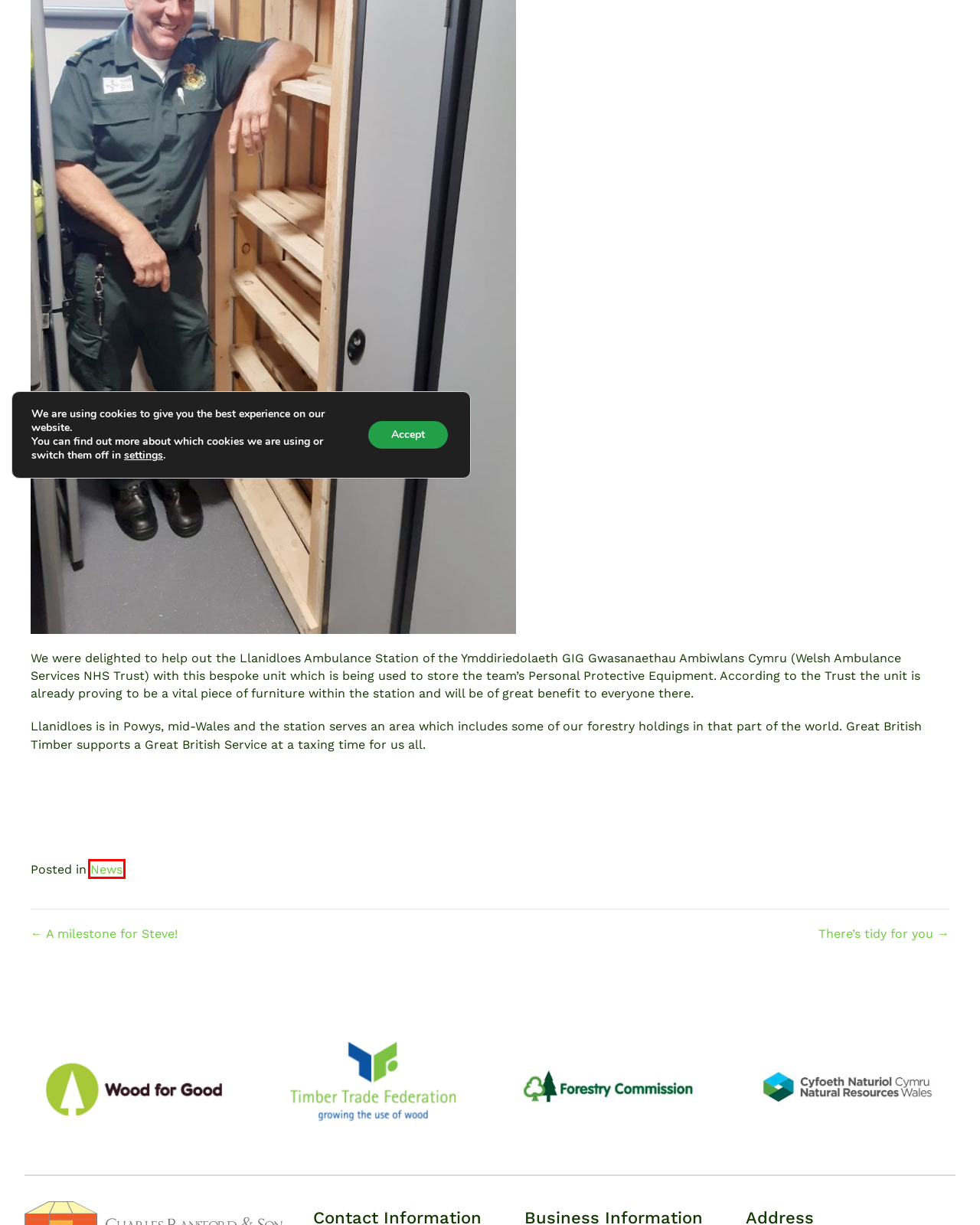Look at the screenshot of a webpage where a red bounding box surrounds a UI element. Your task is to select the best-matching webpage description for the new webpage after you click the element within the bounding box. The available options are:
A. Contact - Charles Ransford & Son
B. Our Products - Charles Ransford & Son
C. Local Sales - Charles Ransford & Son
D. News - Charles Ransford & Son
E. There's tidy for you - Charles Ransford & Son
F. A milestone for Steve! - Charles Ransford & Son
G. History - Charles Ransford & Son
H. Become a stockist - Charles Ransford & Son

D